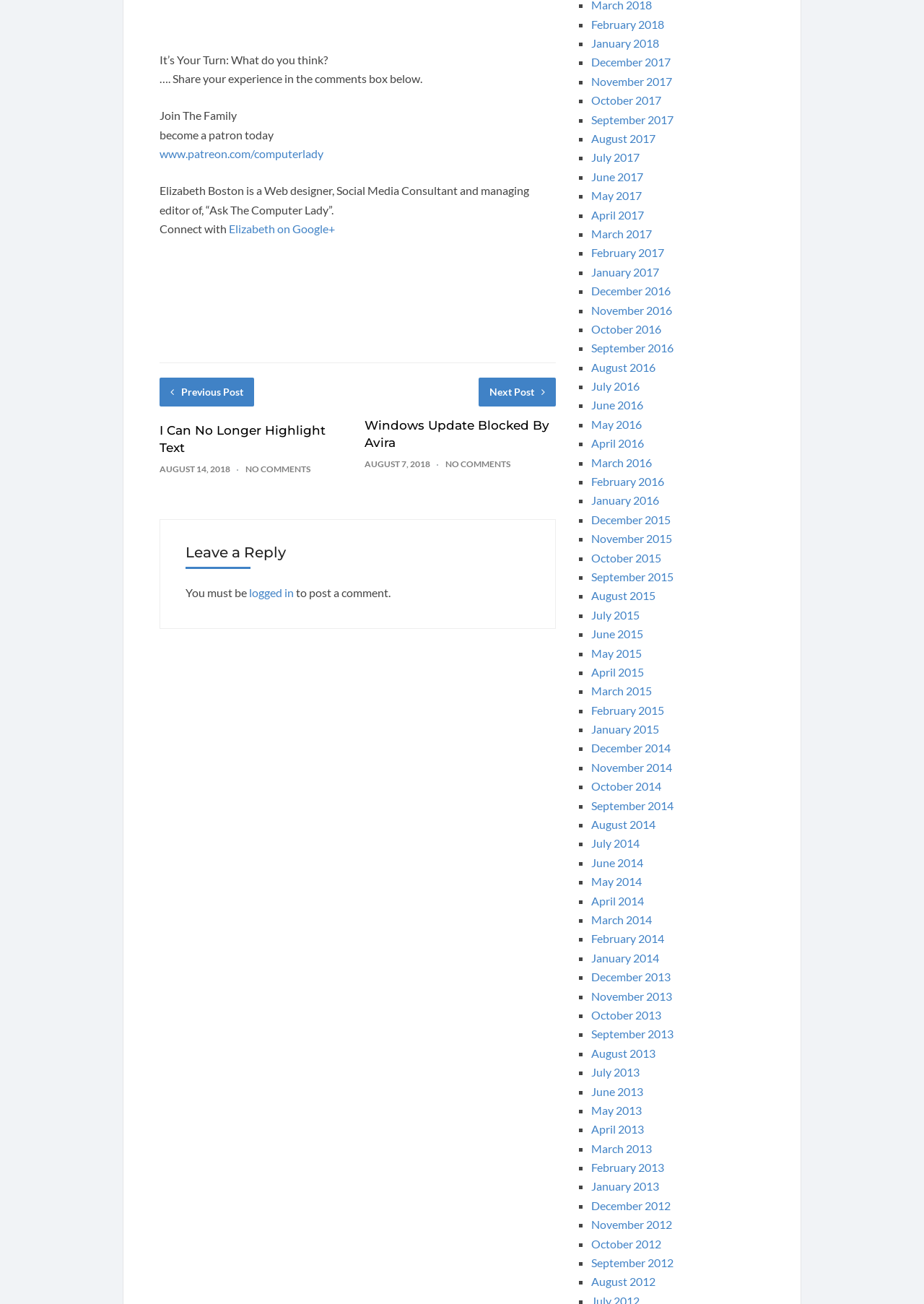Please locate the bounding box coordinates for the element that should be clicked to achieve the following instruction: "Click on 'Leave a Reply'". Ensure the coordinates are given as four float numbers between 0 and 1, i.e., [left, top, right, bottom].

[0.201, 0.418, 0.573, 0.437]